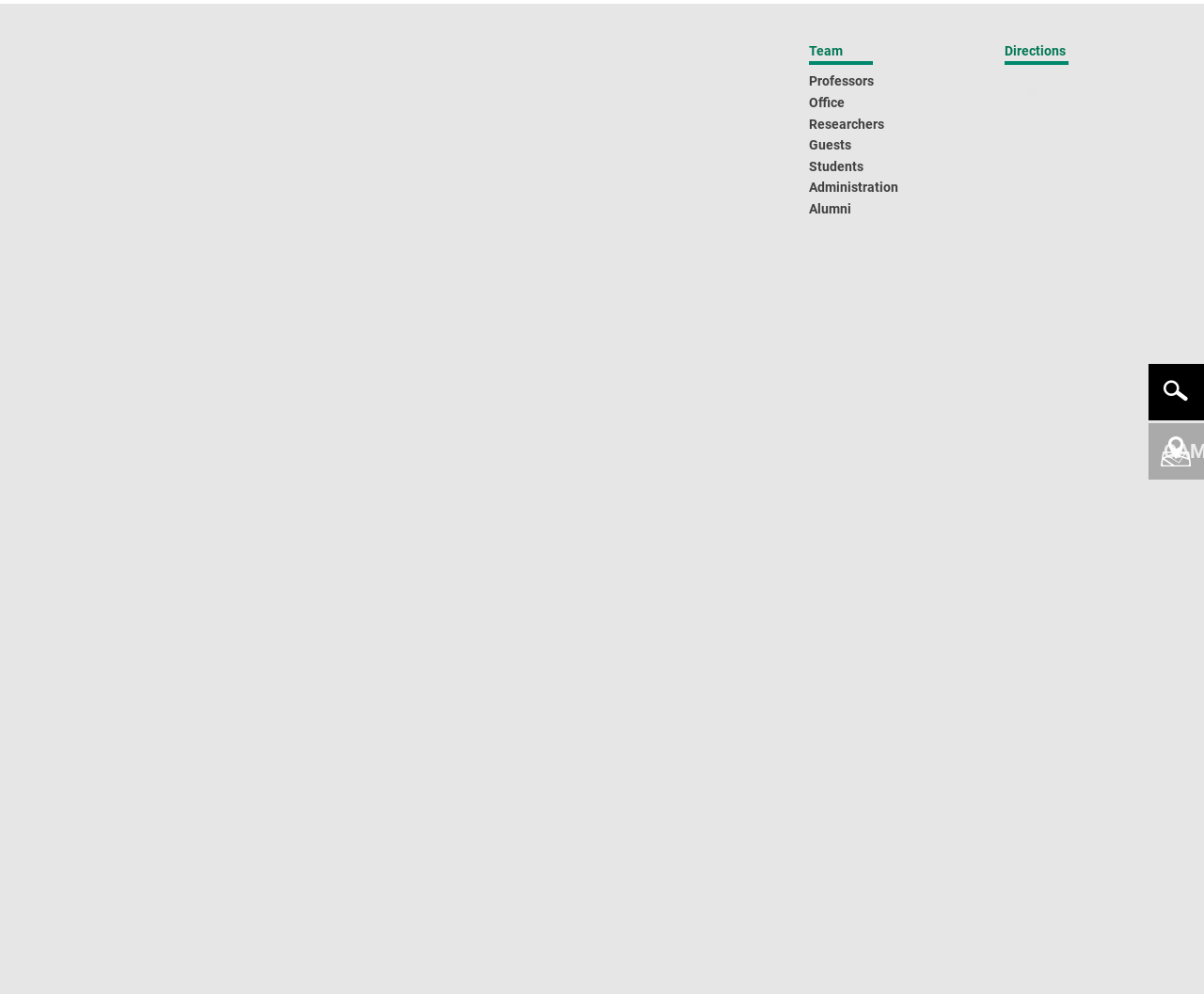How many research groups are listed?
Utilize the information in the image to give a detailed answer to the question.

I counted the number of links under the 'Research Groups' category, which are 'Optical Technologies in Medicine', 'Medical Imaging for Modeling and Simulation', 'Computational Cardiac Modeling', 'Bioelectric Signals', and there are 5 in total.